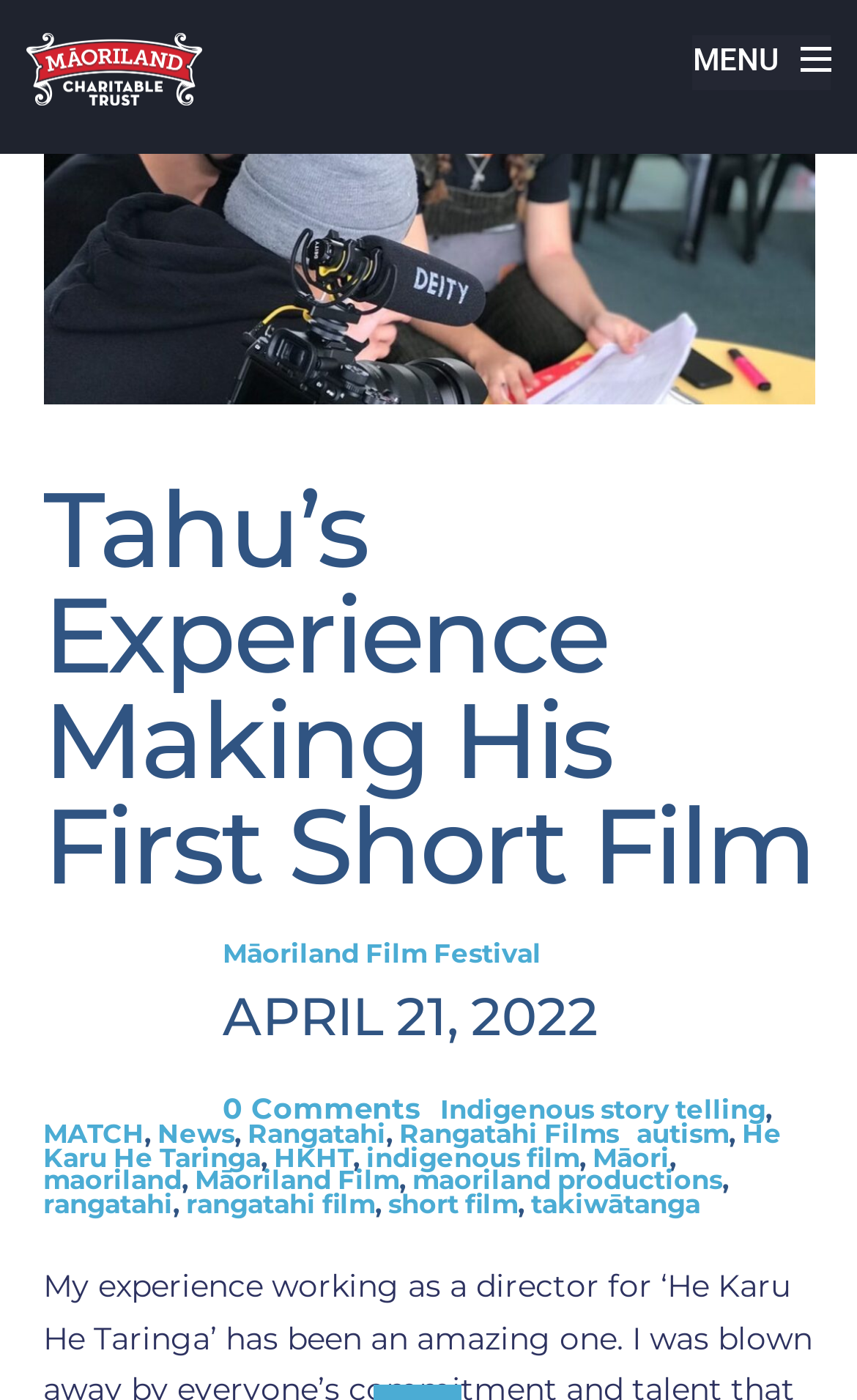Please find the bounding box coordinates in the format (top-left x, top-left y, bottom-right x, bottom-right y) for the given element description. Ensure the coordinates are floating point numbers between 0 and 1. Description: He Karu He Taringa

[0.05, 0.798, 0.912, 0.838]